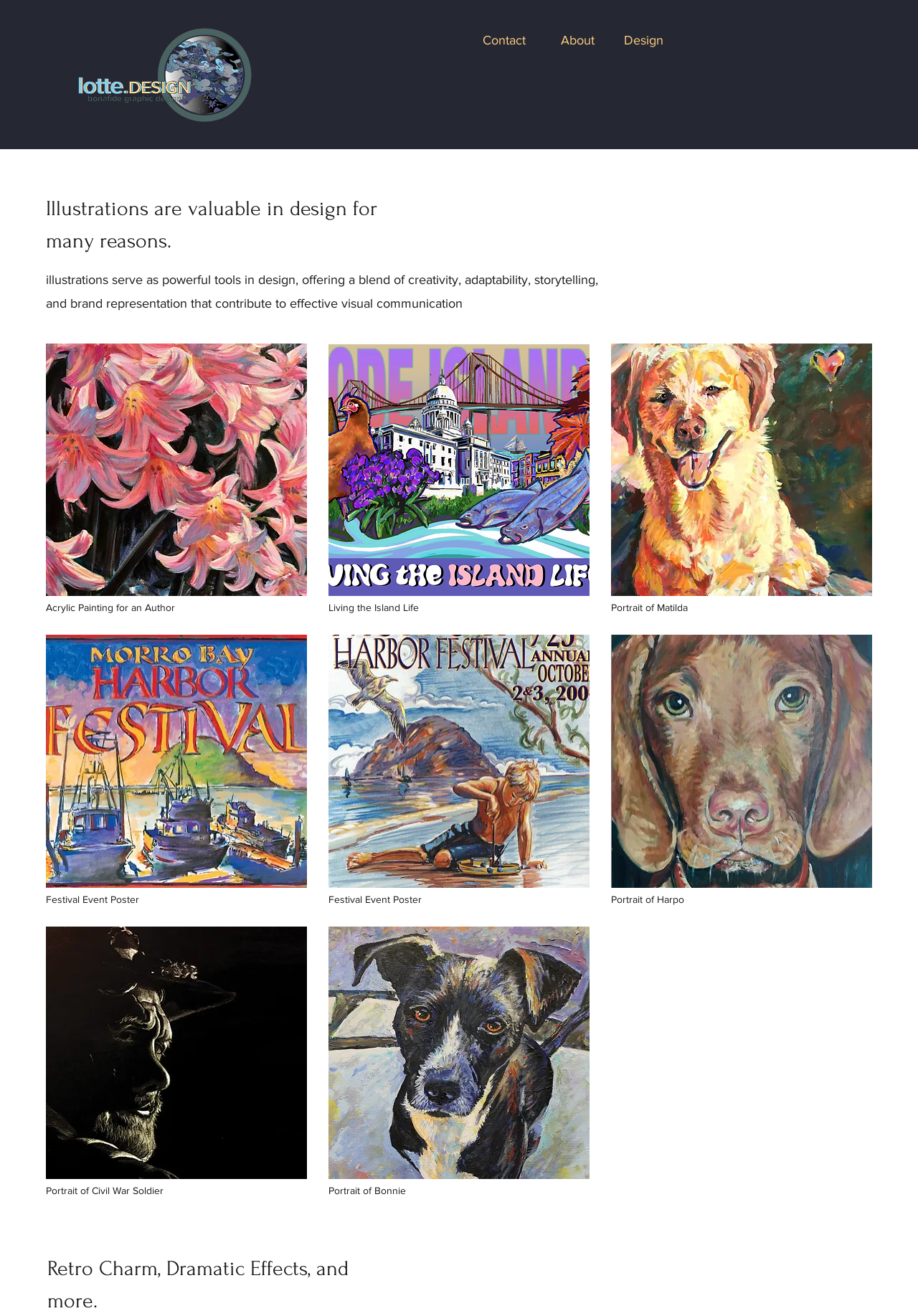What is the first illustration title? Look at the image and give a one-word or short phrase answer.

Acrylic Painting for an Author